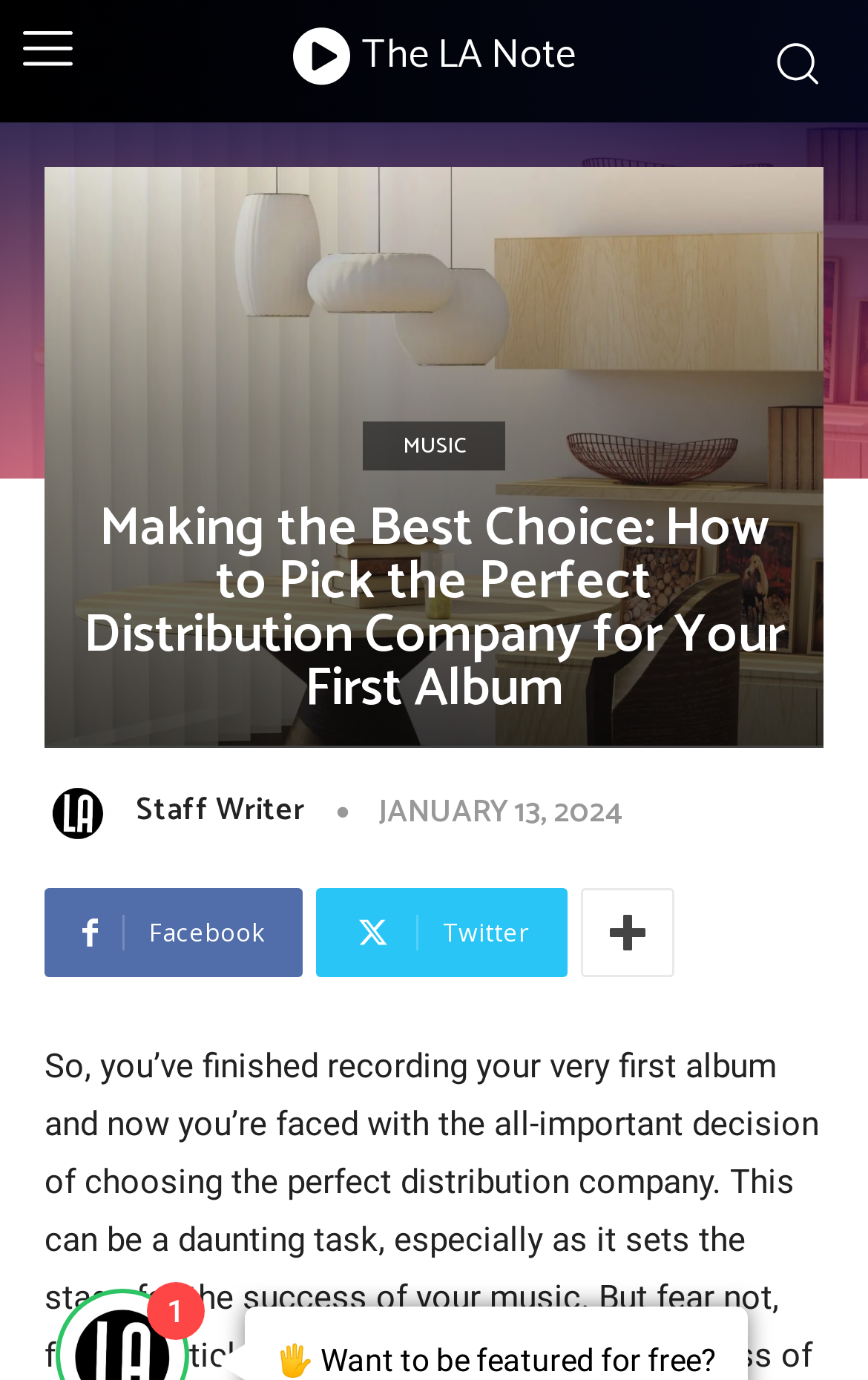Create an in-depth description of the webpage, covering main sections.

The webpage appears to be an article from The LA Note Magazine, with the title "Making the Best Choice: How to Pick the Perfect Distribution Company for Your First Album". At the top of the page, there is a large image taking up most of the width, with a smaller image and a link to "The LA Note" on the left side. 

Below the title, there are three links: "MUSIC", the article title, and "Staff Writer". The article title is a heading, and the "Staff Writer" link has a small image next to it. 

Further down, there is a time stamp indicating the article was published on January 13, 2024. Next to the time stamp, there are three social media links: Facebook, Twitter, and another unidentified platform. 

At the very bottom of the page, there is a call-to-action text "Want to be featured for free?" with an emoji.